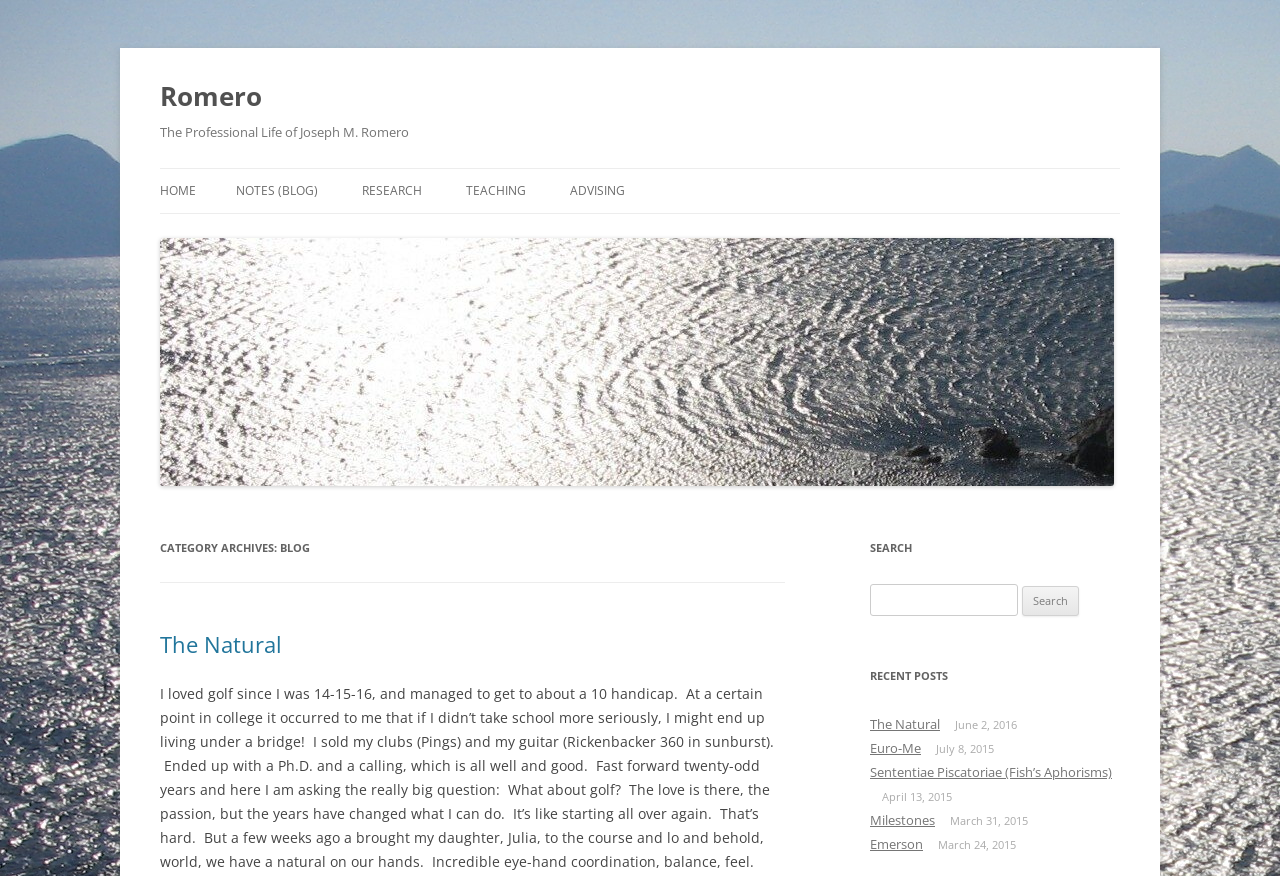Please answer the following question using a single word or phrase: 
How many categories are listed in the CATEGORY ARCHIVES section?

1